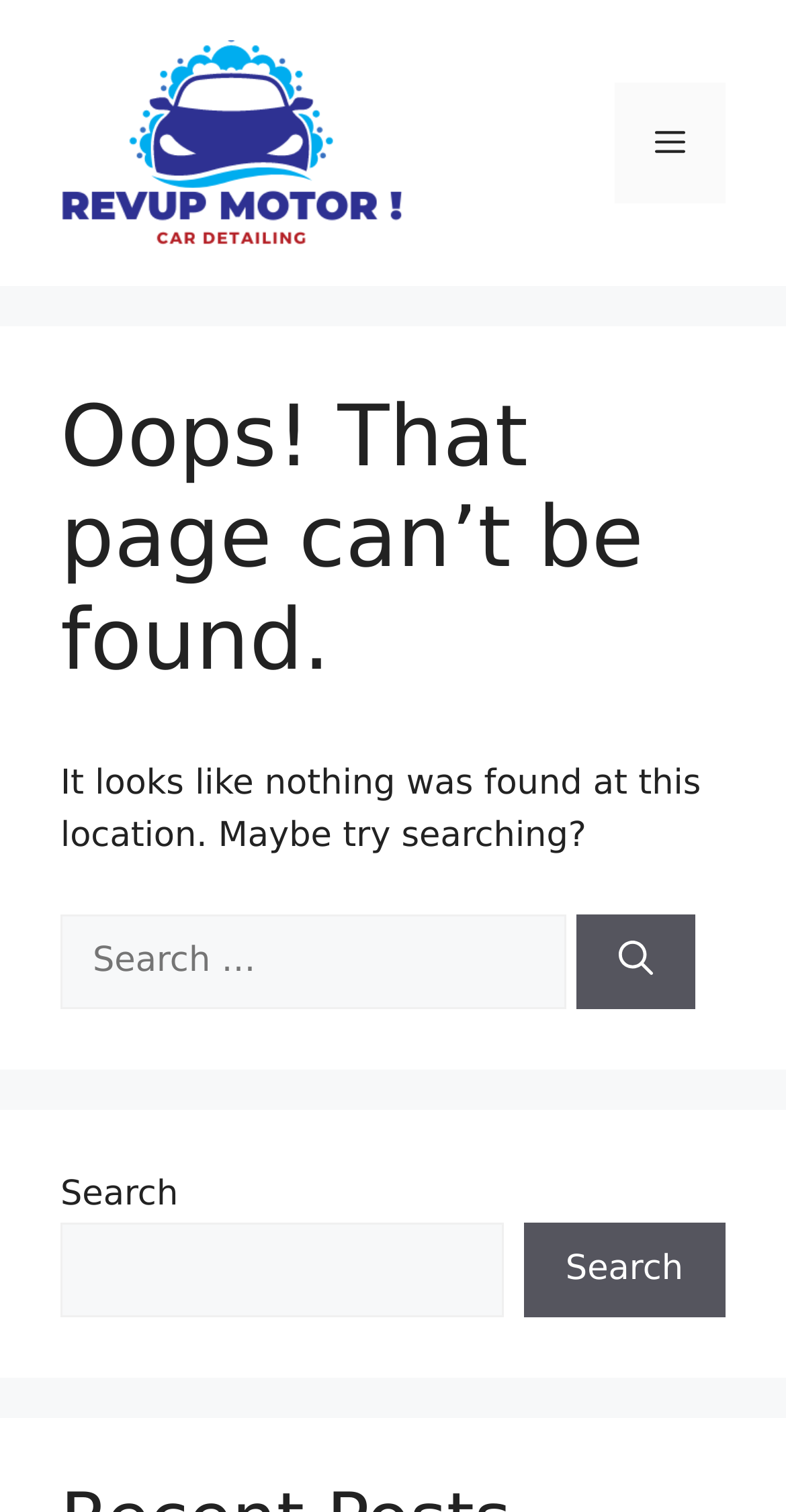Provide a short answer using a single word or phrase for the following question: 
What is the text on the banner?

Site